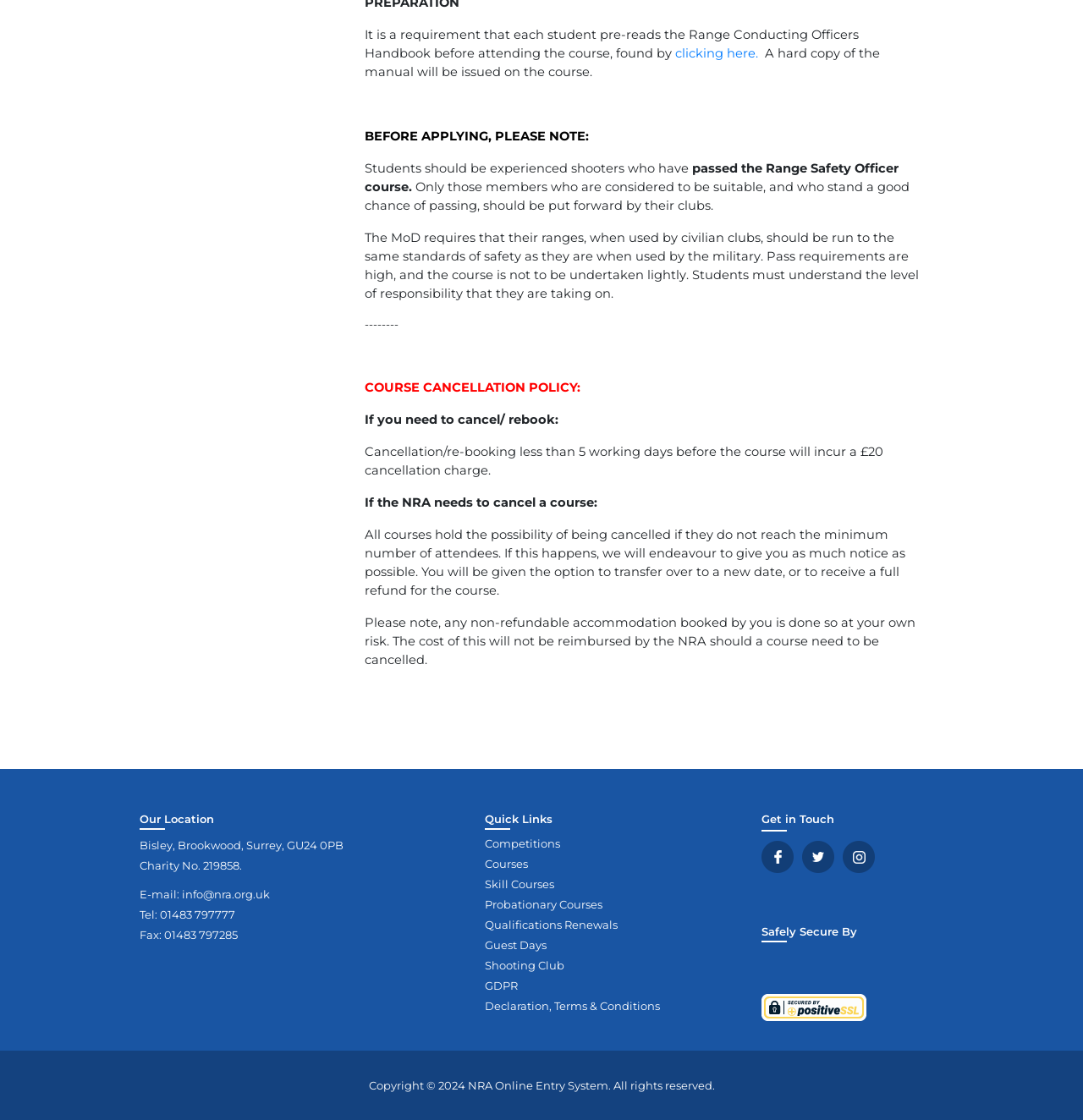Highlight the bounding box coordinates of the element that should be clicked to carry out the following instruction: "send an email to info@nra.org.uk". The coordinates must be given as four float numbers ranging from 0 to 1, i.e., [left, top, right, bottom].

[0.168, 0.793, 0.249, 0.805]